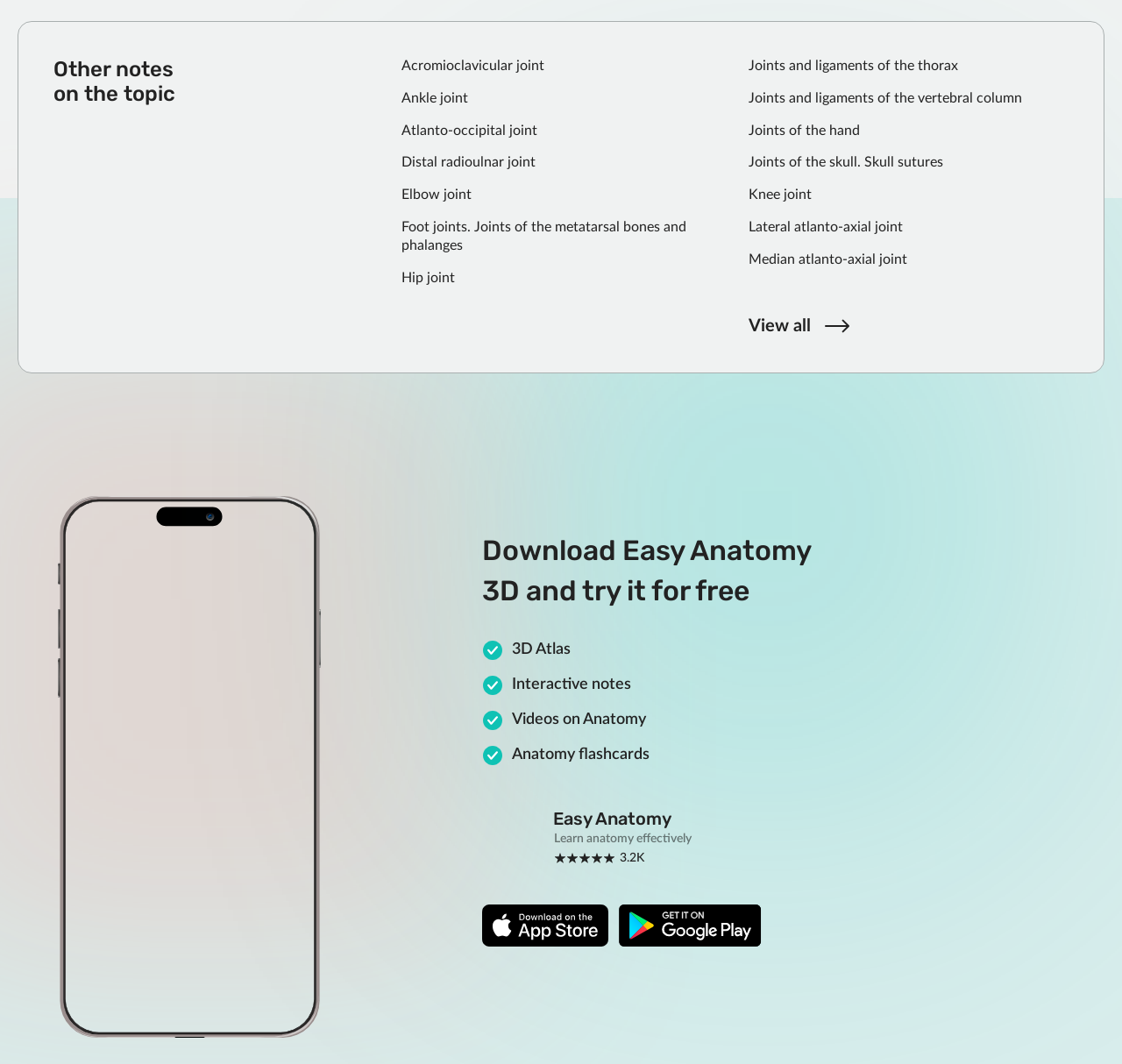Respond with a single word or phrase to the following question: What is the topic of the heading at the top?

Other notes on the topic